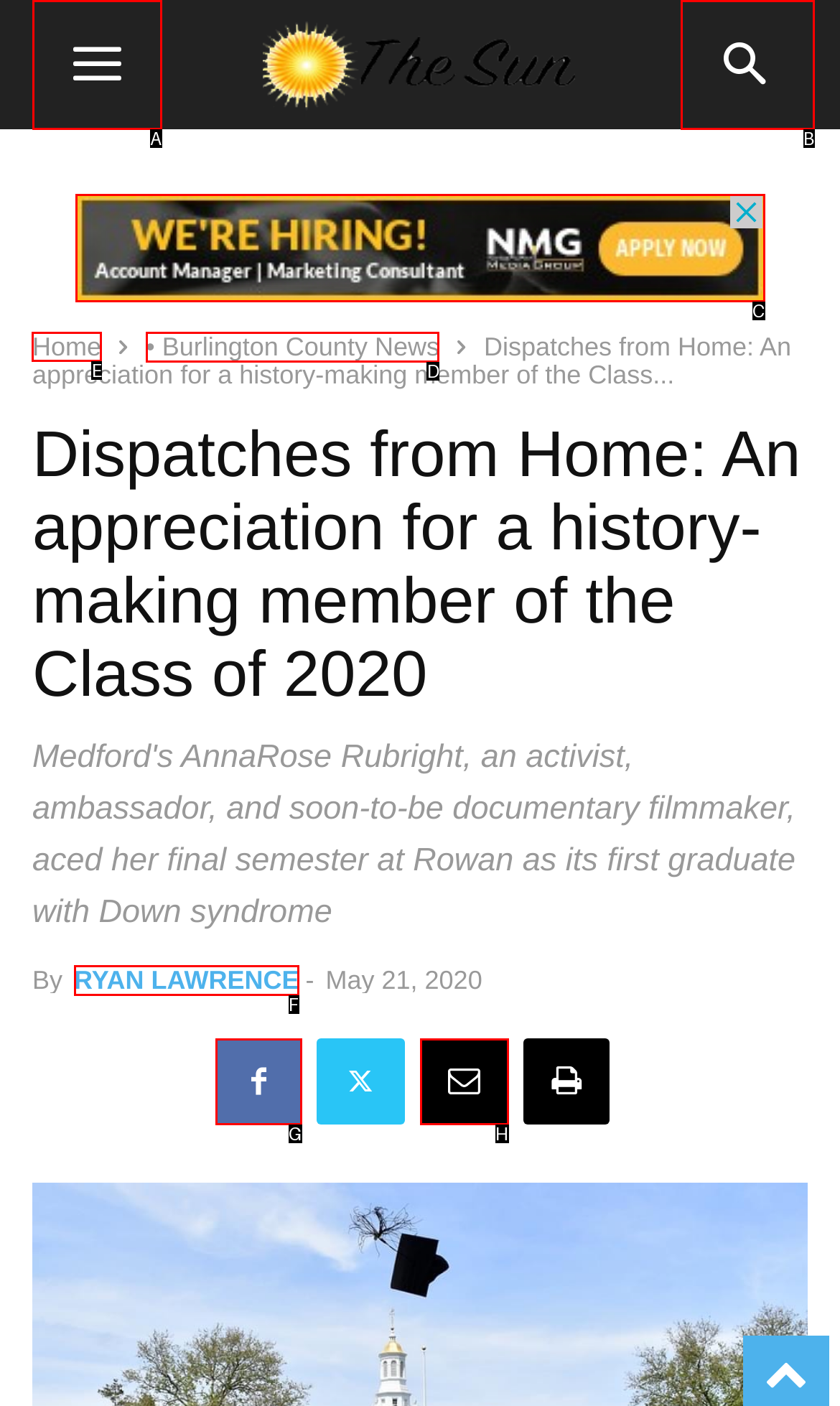Determine which letter corresponds to the UI element to click for this task: go home
Respond with the letter from the available options.

E